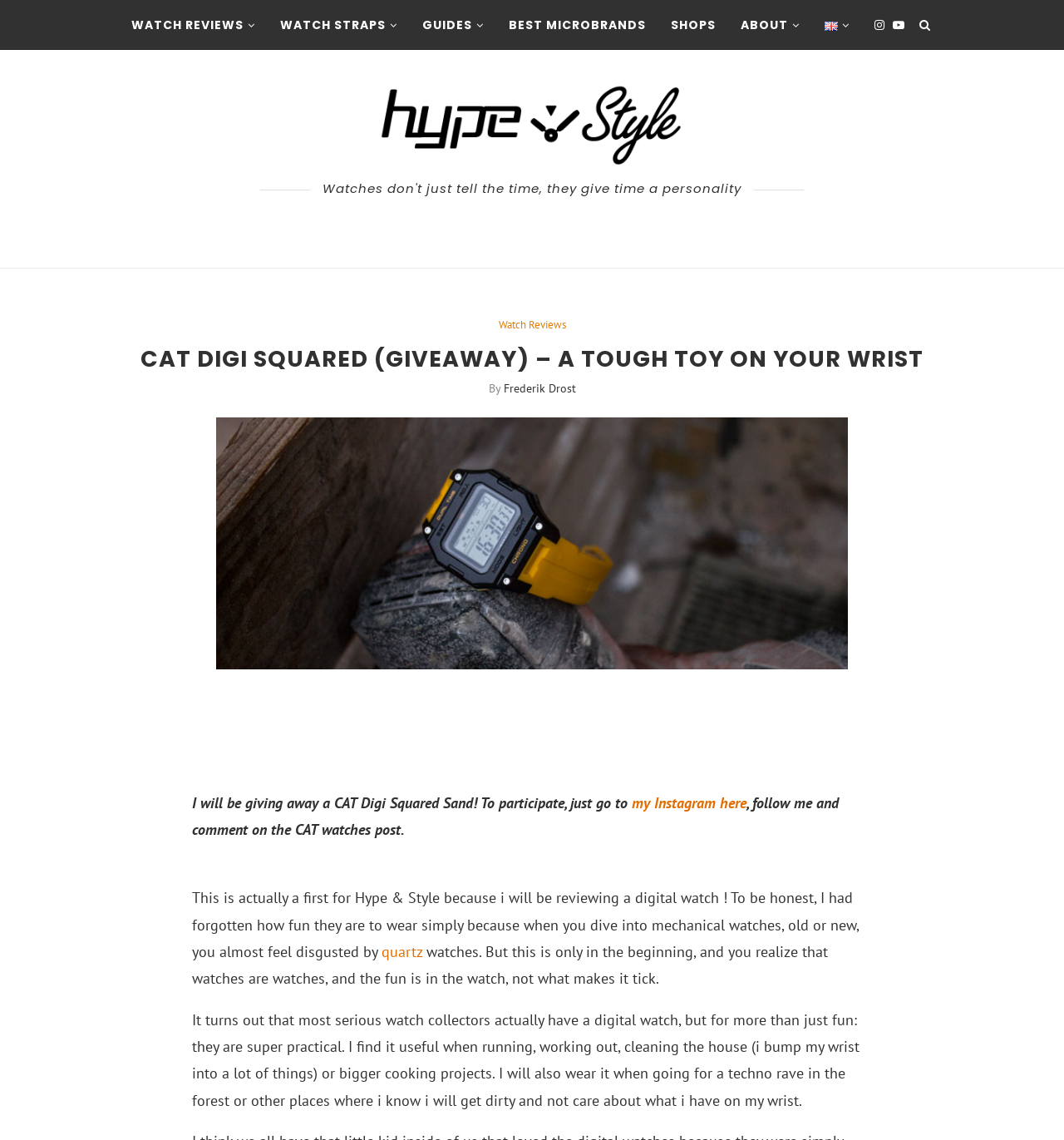Identify the bounding box coordinates of the area you need to click to perform the following instruction: "Visit Hype & Style homepage".

[0.342, 0.073, 0.658, 0.145]